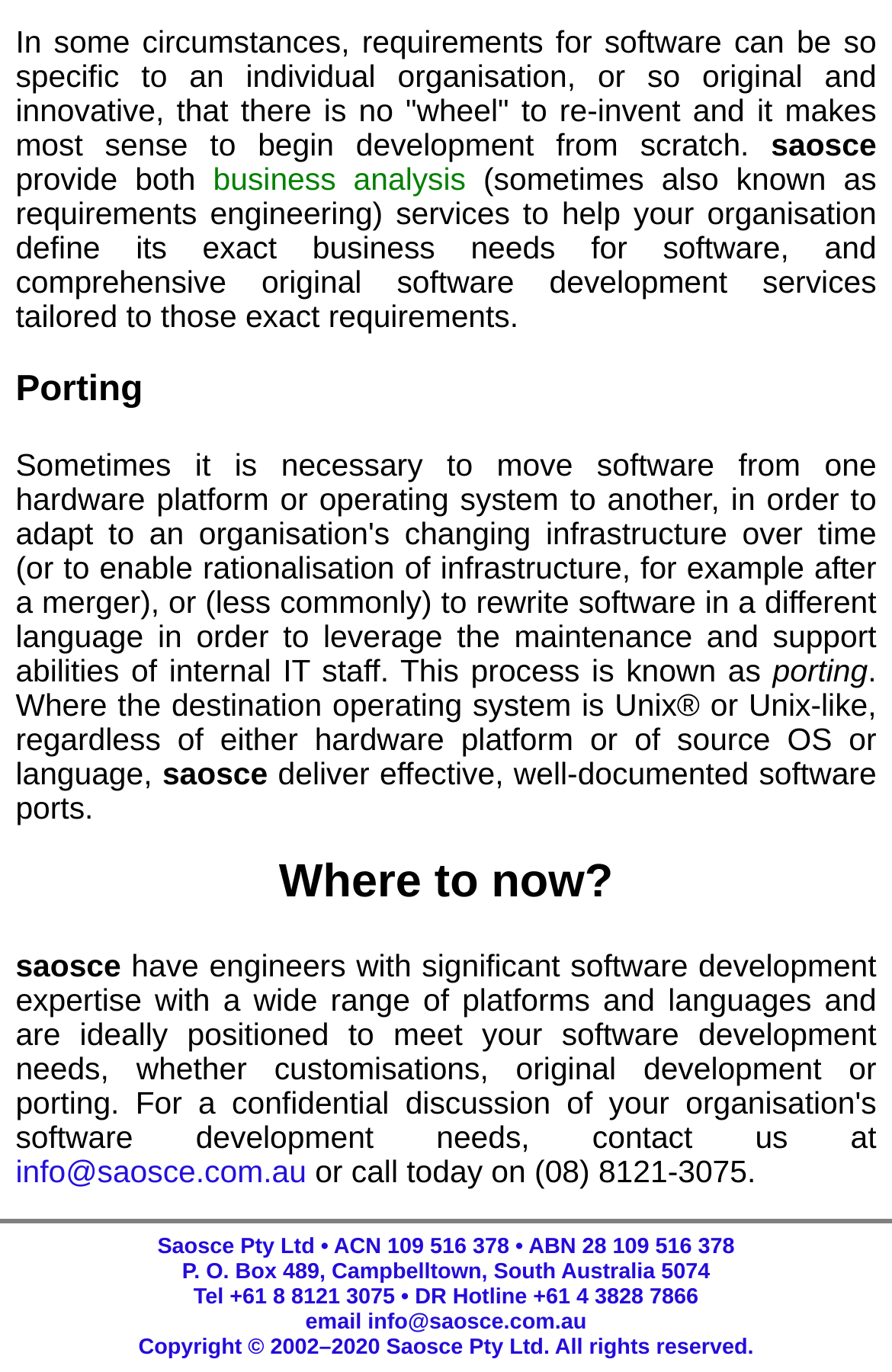Based on the element description: "business analysis", identify the UI element and provide its bounding box coordinates. Use four float numbers between 0 and 1, [left, top, right, bottom].

[0.239, 0.119, 0.522, 0.144]